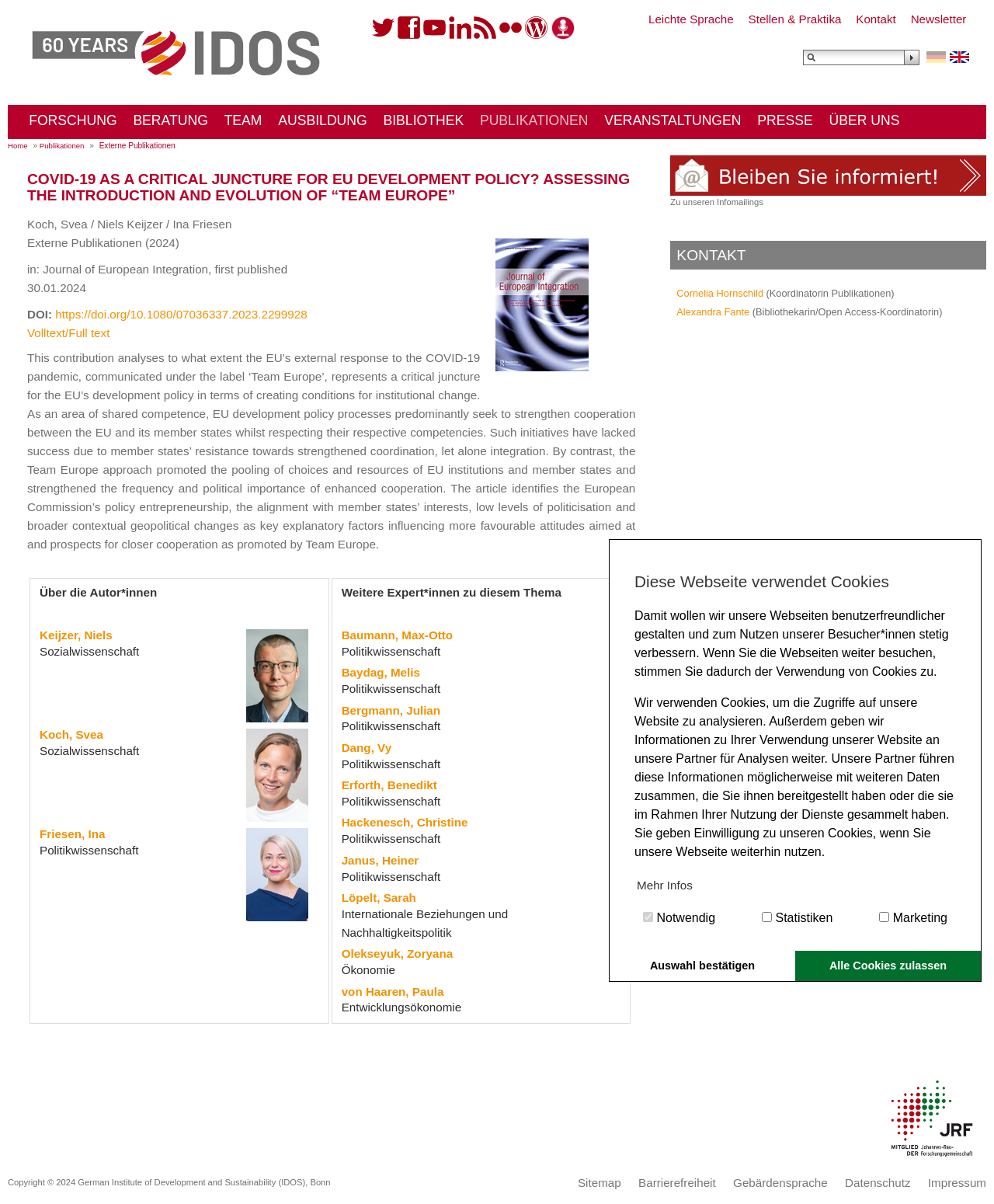Respond concisely with one word or phrase to the following query:
How many experts are listed under 'Weitere Expert*innen zu diesem Thema'?

3